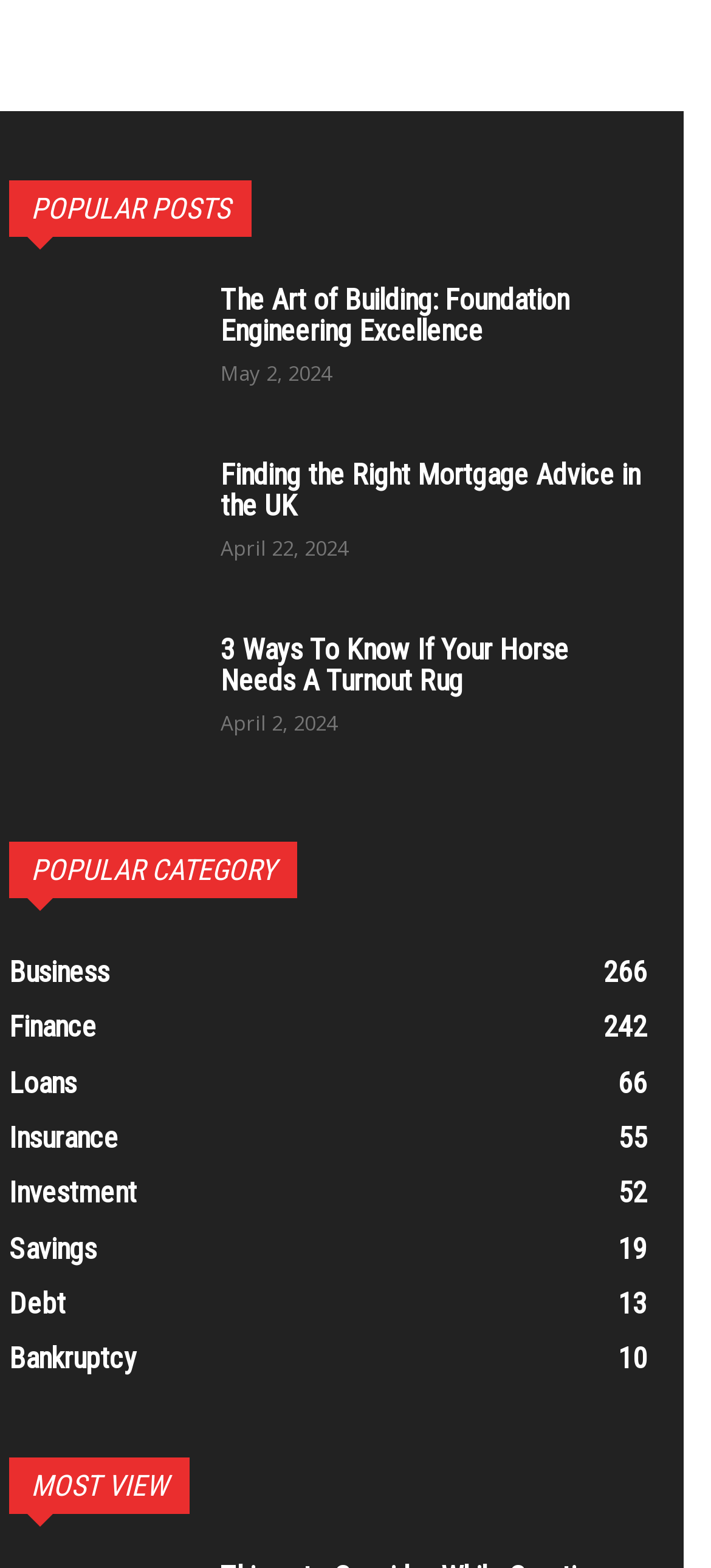Locate the bounding box coordinates of the segment that needs to be clicked to meet this instruction: "read article '3 Ways To Know If Your Horse Needs A Turnout Rug'".

[0.013, 0.404, 0.269, 0.485]